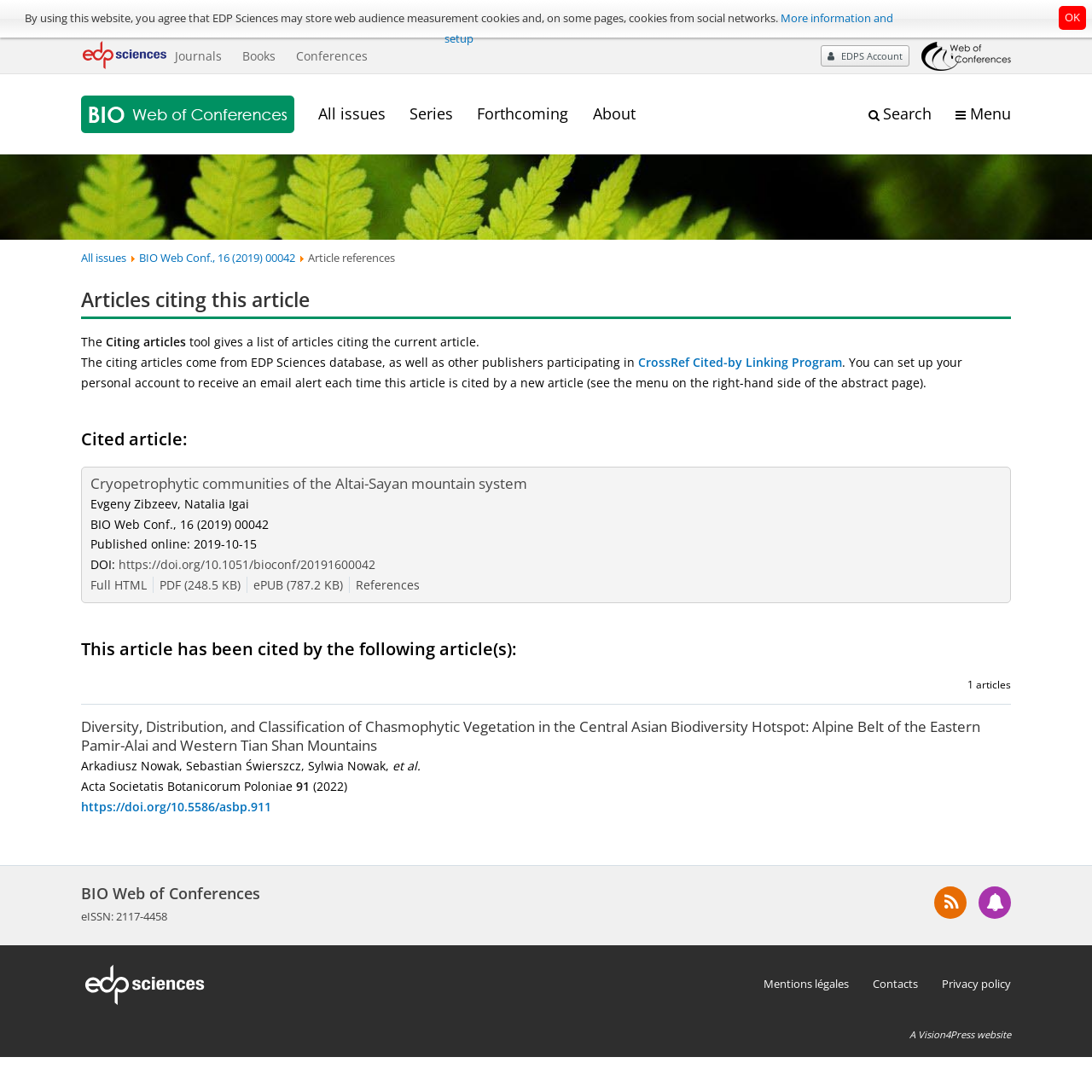What is the DOI of the cited article?
Using the image, give a concise answer in the form of a single word or short phrase.

https://doi.org/10.1051/bioconf/20191600042